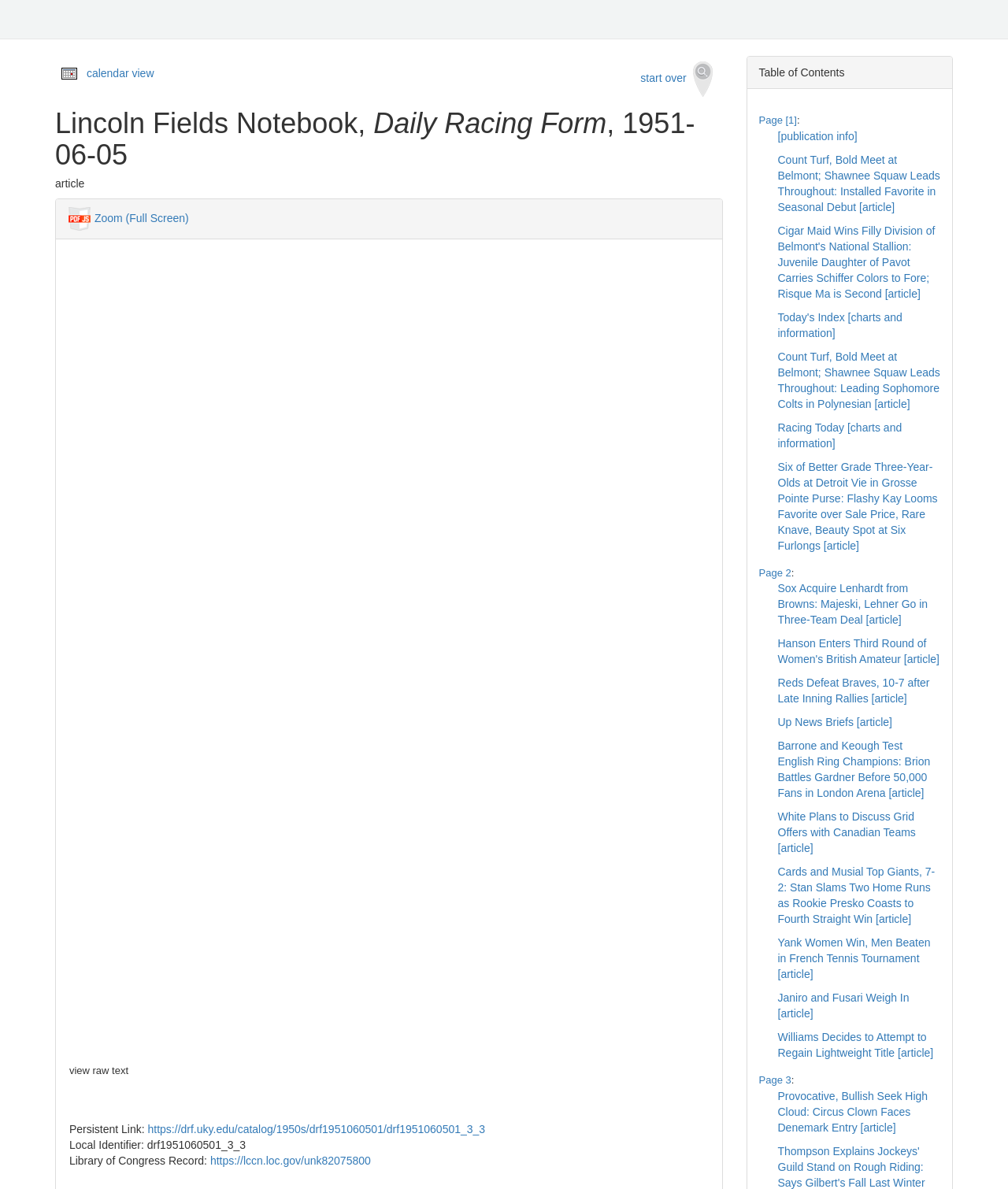Using the format (top-left x, top-left y, bottom-right x, bottom-right y), and given the element description, identify the bounding box coordinates within the screenshot: Up News Briefs [article]

[0.771, 0.602, 0.885, 0.613]